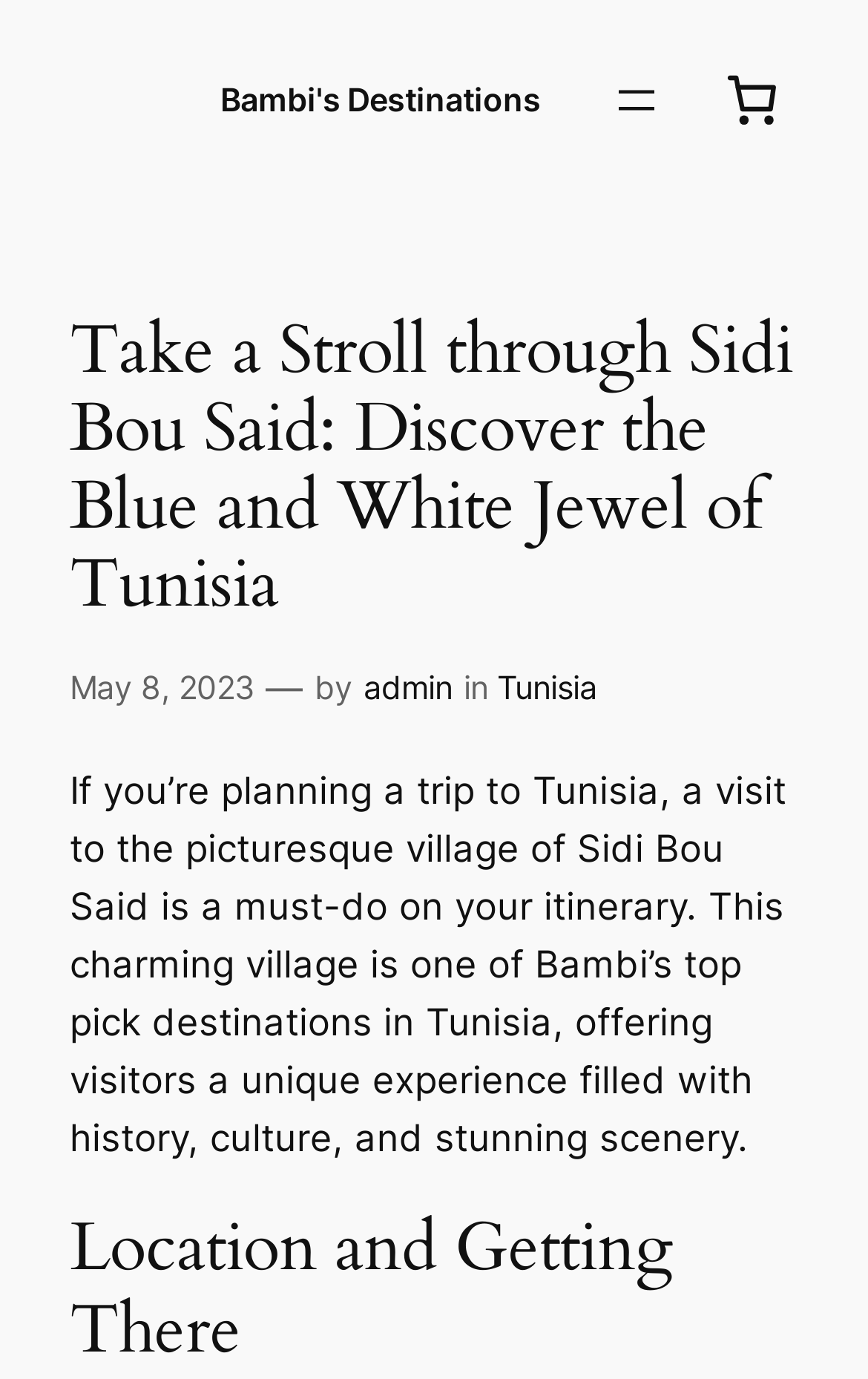Can you locate the main headline on this webpage and provide its text content?

Take a Stroll through Sidi Bou Said: Discover the Blue and White Jewel of Tunisia